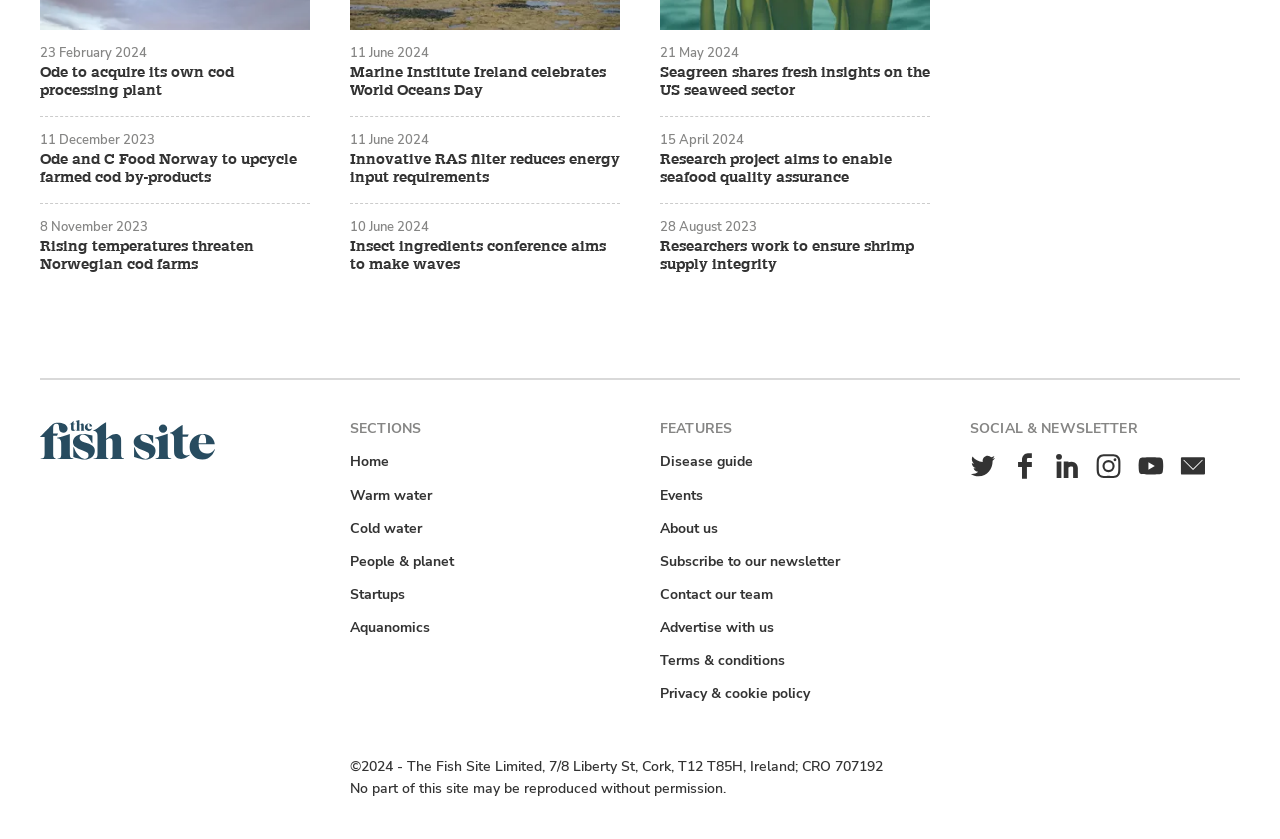Identify the bounding box coordinates for the region of the element that should be clicked to carry out the instruction: "Follow The Fish Site on Twitter". The bounding box coordinates should be four float numbers between 0 and 1, i.e., [left, top, right, bottom].

[0.755, 0.538, 0.781, 0.574]